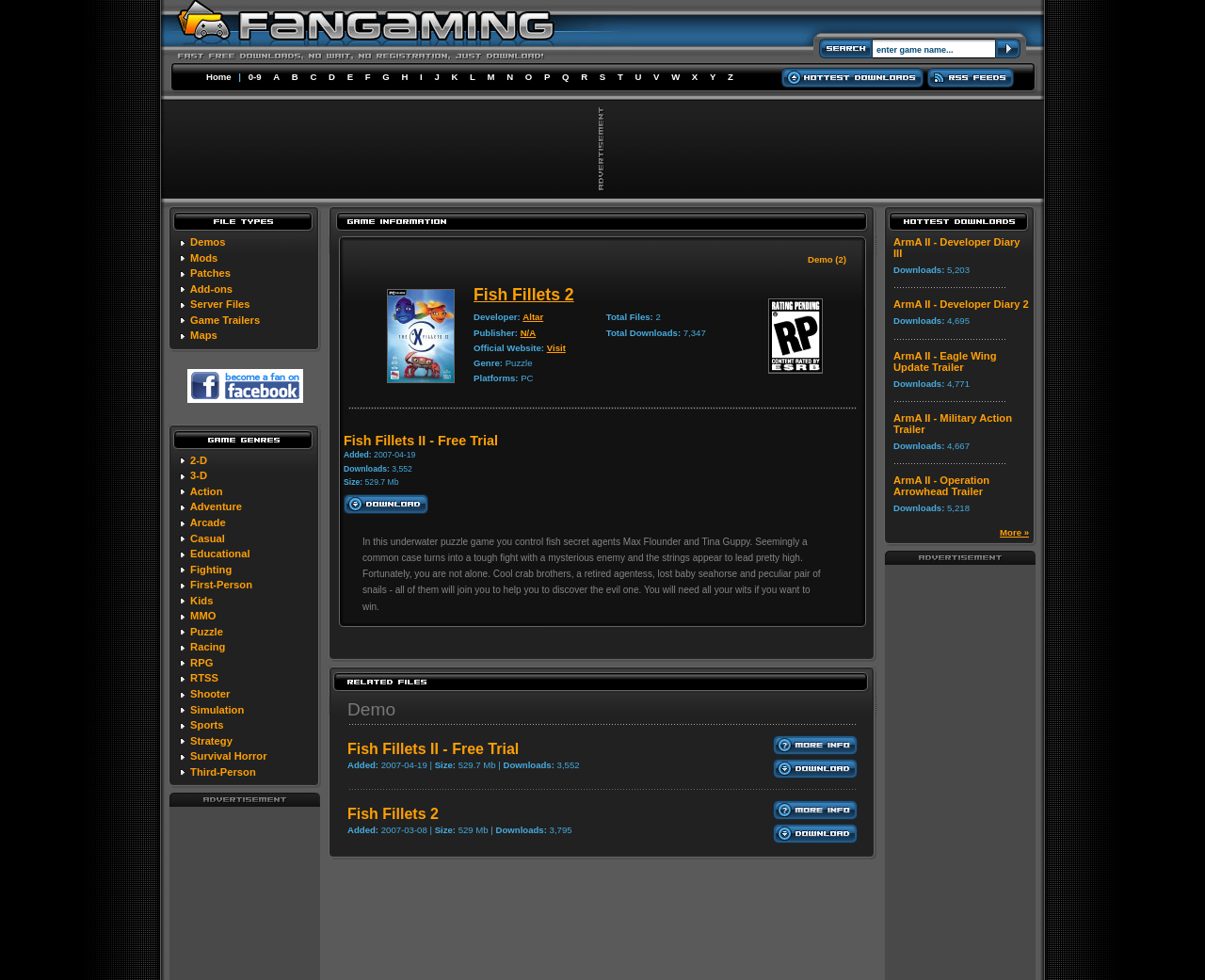How many links are there in the top navigation bar?
Please answer the question as detailed as possible.

The top navigation bar contains links to different sections of the website, including 'Home', '0-9', 'A', 'B', ..., 'Z'. By counting these links, we can see that there are 26 links in total.